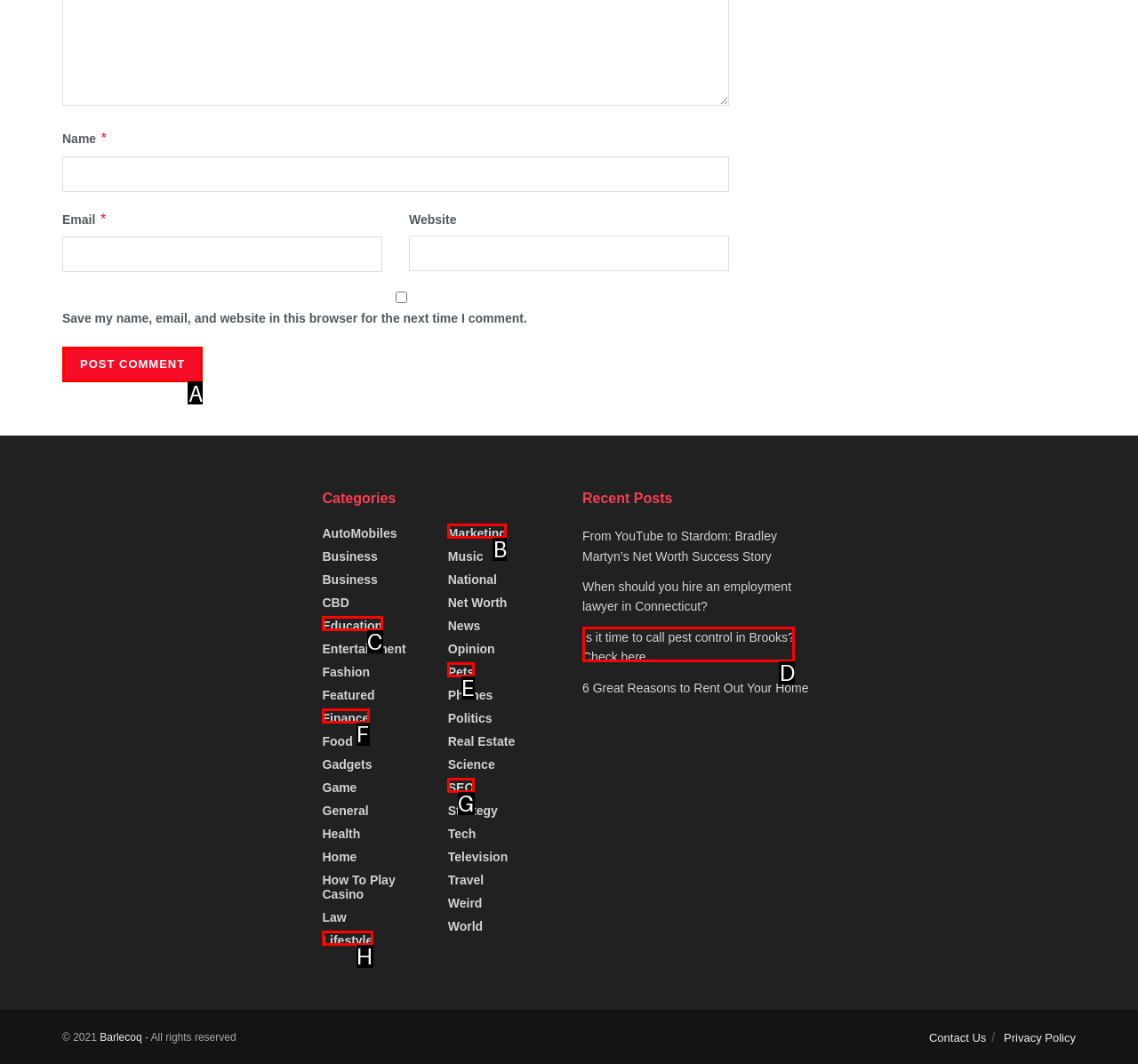Choose the letter that corresponds to the correct button to accomplish the task: Click on the 'Post Comment' button
Reply with the letter of the correct selection only.

A